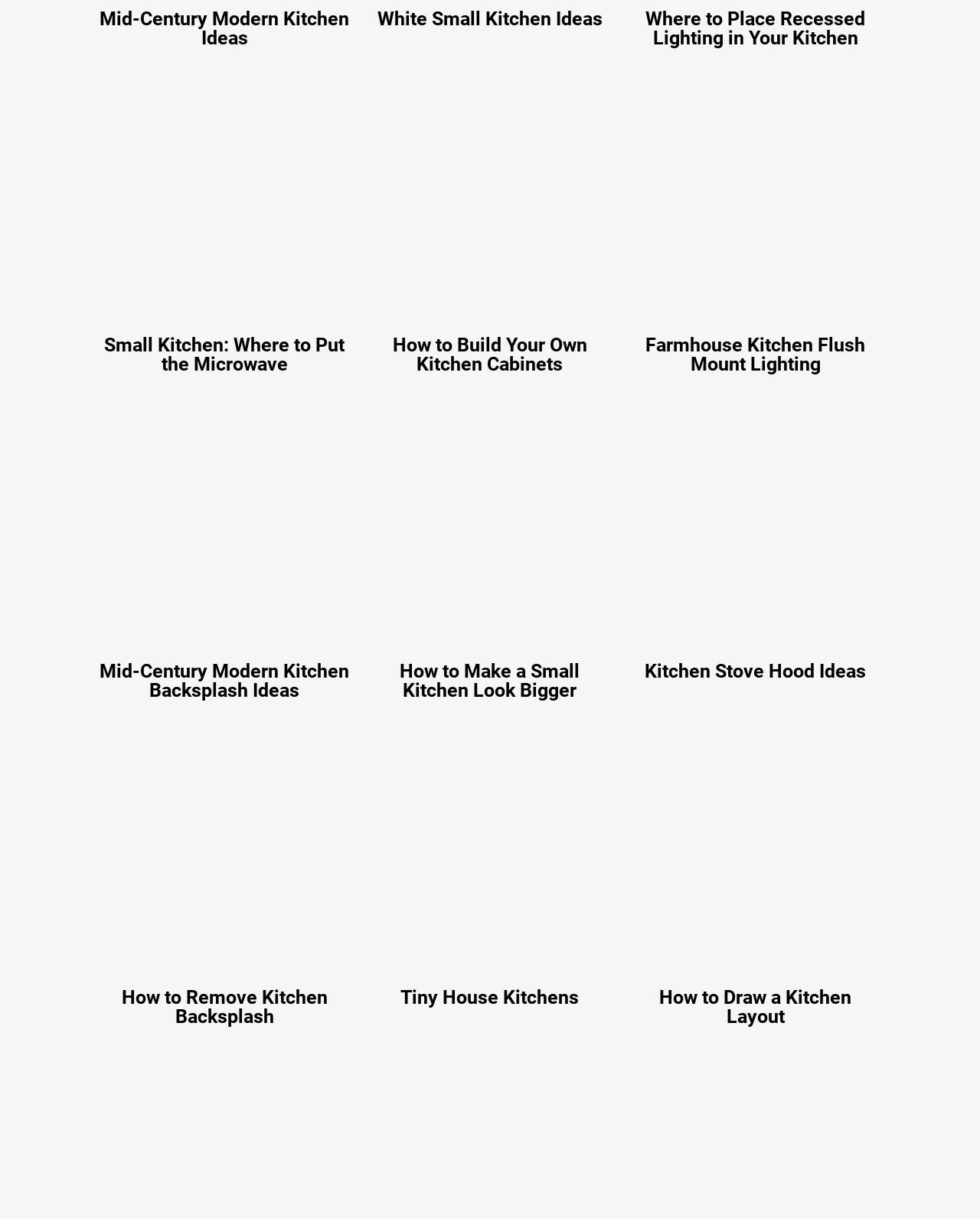Find the bounding box coordinates of the clickable region needed to perform the following instruction: "Learn about Farmhouse Kitchen Flush Mount Lighting". The coordinates should be provided as four float numbers between 0 and 1, i.e., [left, top, right, bottom].

[0.659, 0.274, 0.883, 0.308]